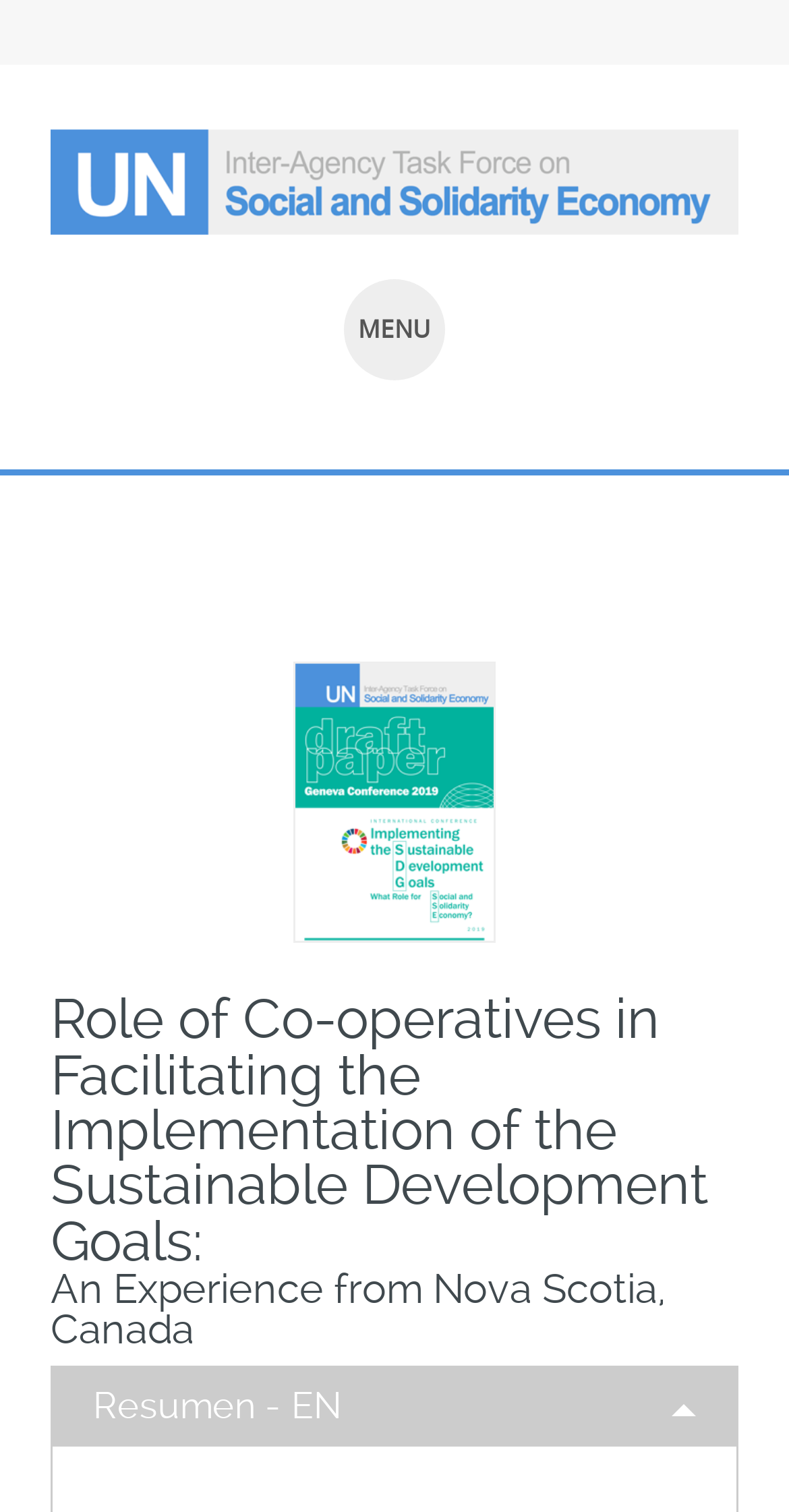Illustrate the webpage's structure and main components comprehensively.

The webpage is about the role of co-operatives in facilitating the implementation of the Sustainable Development Goals (SDGs), with a specific focus on Nova Scotia, Canada. 

At the top left of the page, there is a link to the "SSE Knowledge Hub for the SDGs" accompanied by an image with the same name. 

To the right of this link, a "MENU" heading is located. Below the "MENU" heading, a link "IR AL CONTENIDO" is positioned. 

The main content of the page is divided into three sections. The first section is a figure that takes up most of the page's width. 

Above the figure, there is no content. Below the figure, a header section is located, which contains a heading that summarizes the webpage's content: "Role of Co-operatives in Facilitating the Implementation of the Sustainable Development Goals: An Experience from Nova Scotia, Canada". 

At the very bottom of the page, a heading "Resumen - EN" is positioned, which likely provides a summary of the webpage's content in English.